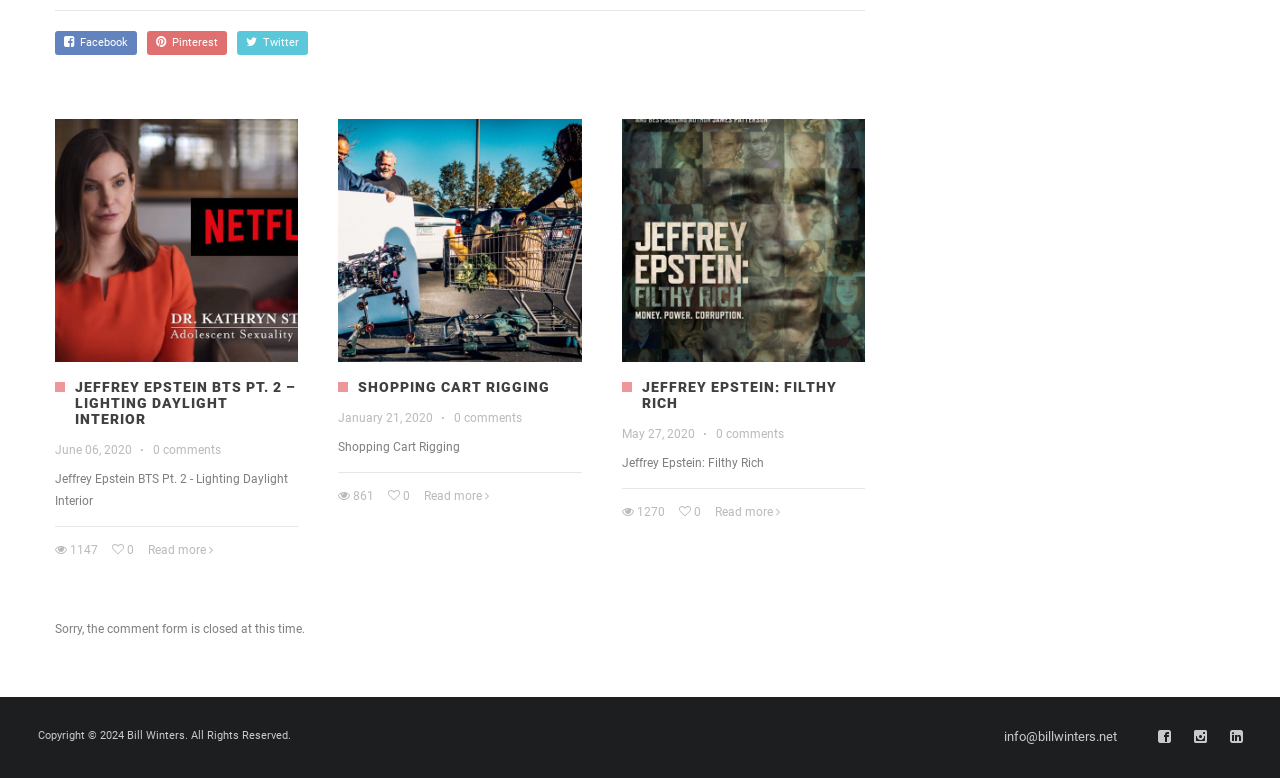Locate the bounding box coordinates of the clickable area to execute the instruction: "View Shopping Cart Rigging". Provide the coordinates as four float numbers between 0 and 1, represented as [left, top, right, bottom].

[0.28, 0.487, 0.43, 0.508]